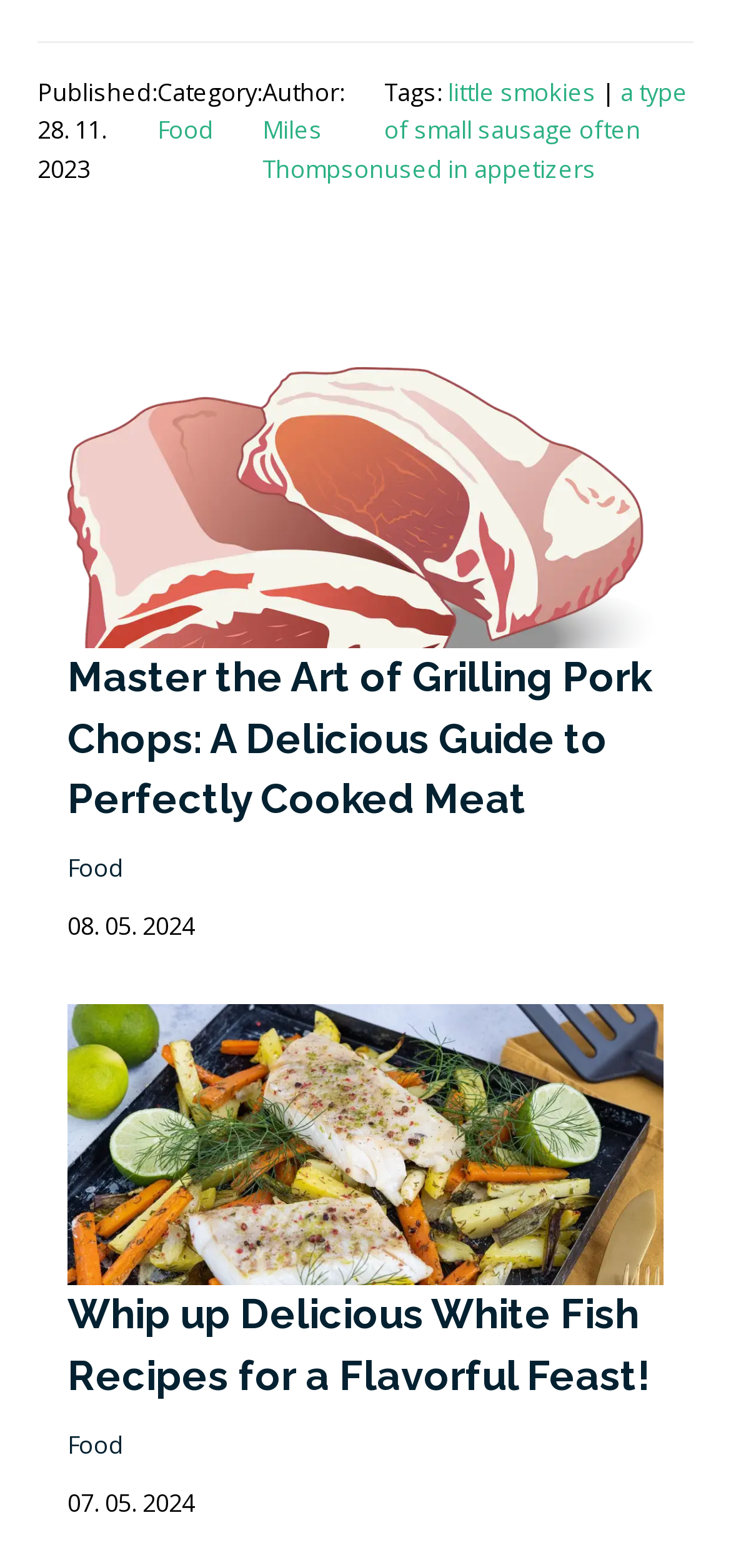What is the category of the first article?
Analyze the image and deliver a detailed answer to the question.

I looked at the first article element [107] and found a link element [155] with the text 'Food', which is labeled as the category.